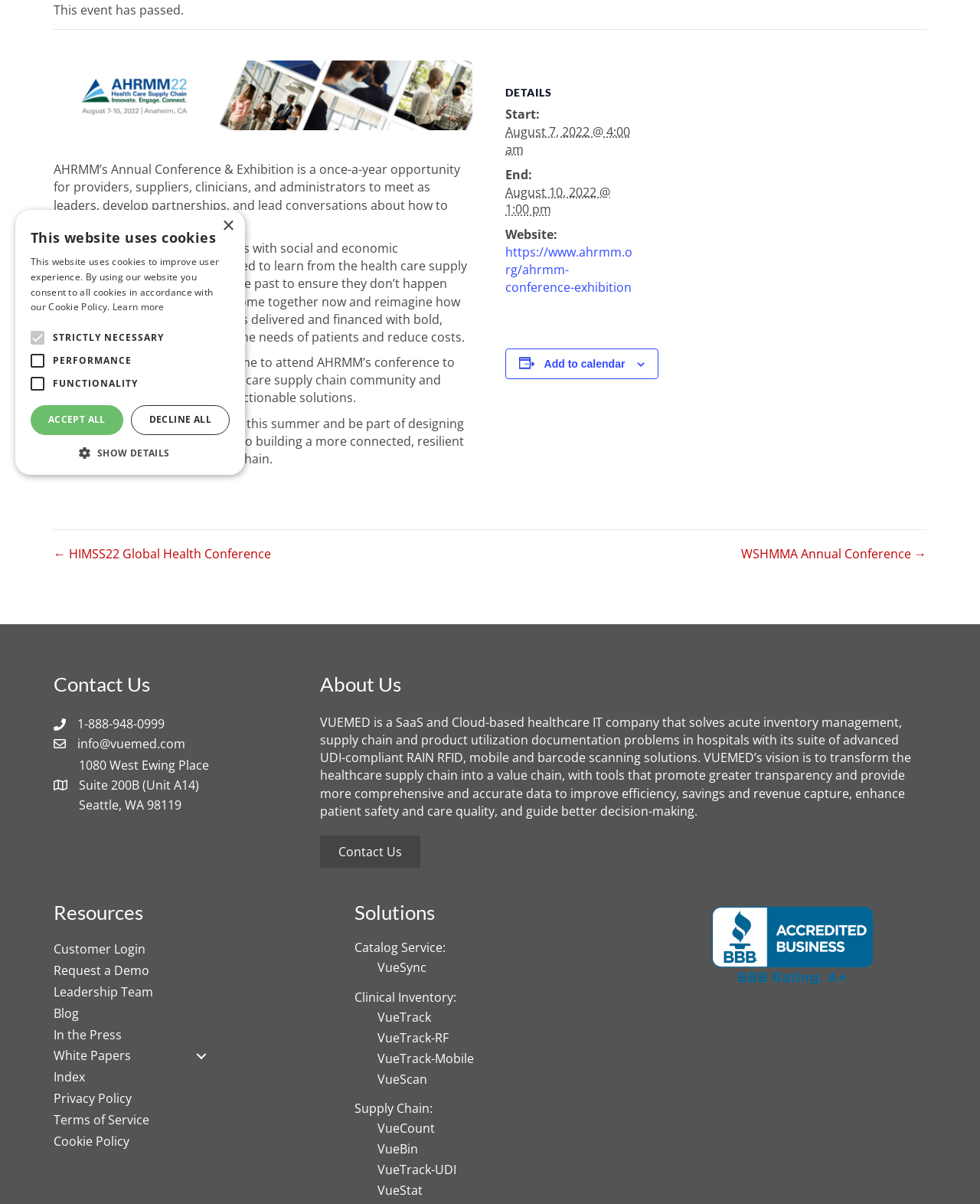Based on the element description "WSHMMA Annual Conference →", predict the bounding box coordinates of the UI element.

[0.756, 0.453, 0.945, 0.468]